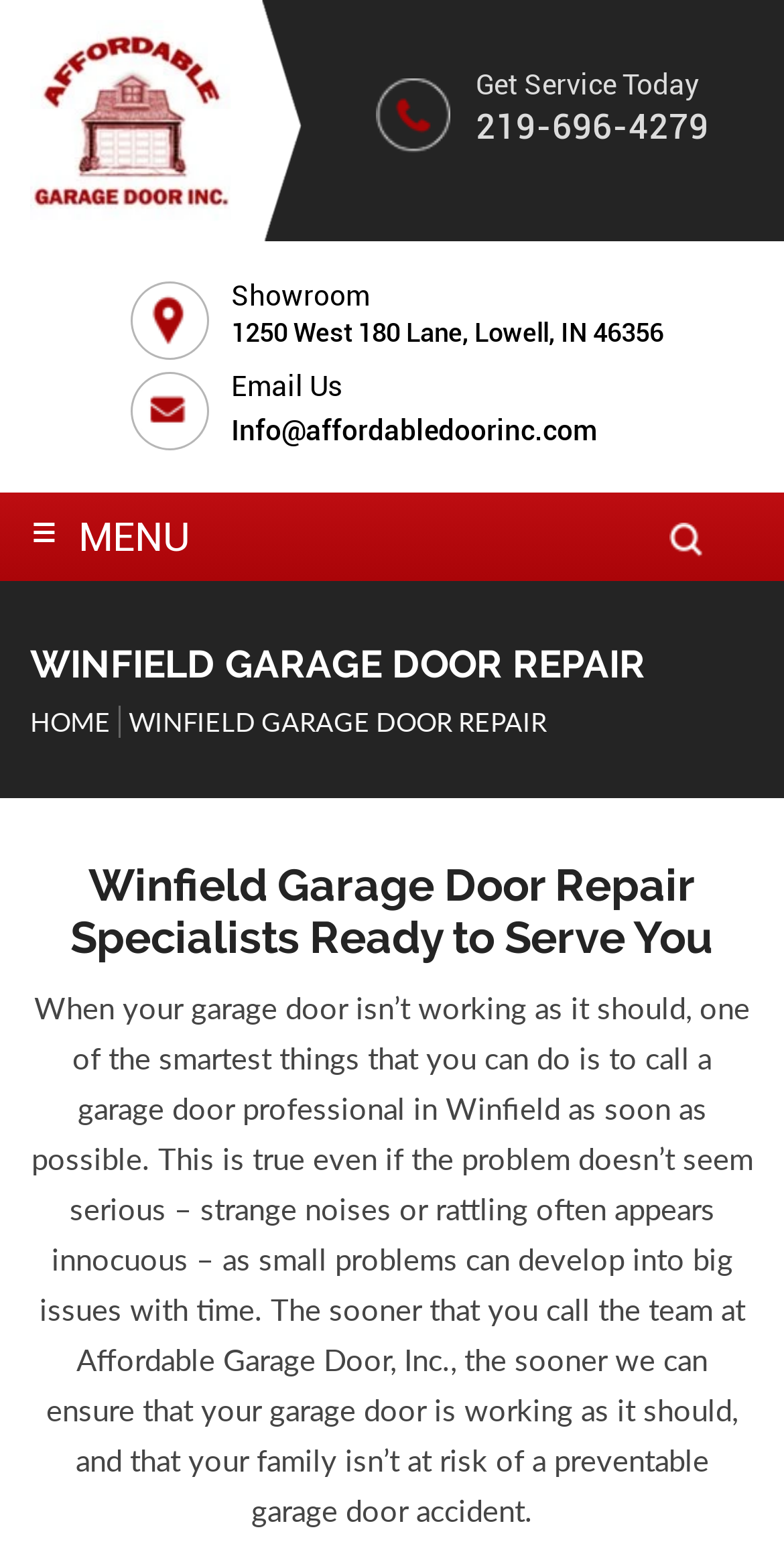Locate the bounding box coordinates of the area that needs to be clicked to fulfill the following instruction: "Visit the showroom". The coordinates should be in the format of four float numbers between 0 and 1, namely [left, top, right, bottom].

[0.295, 0.181, 0.472, 0.202]